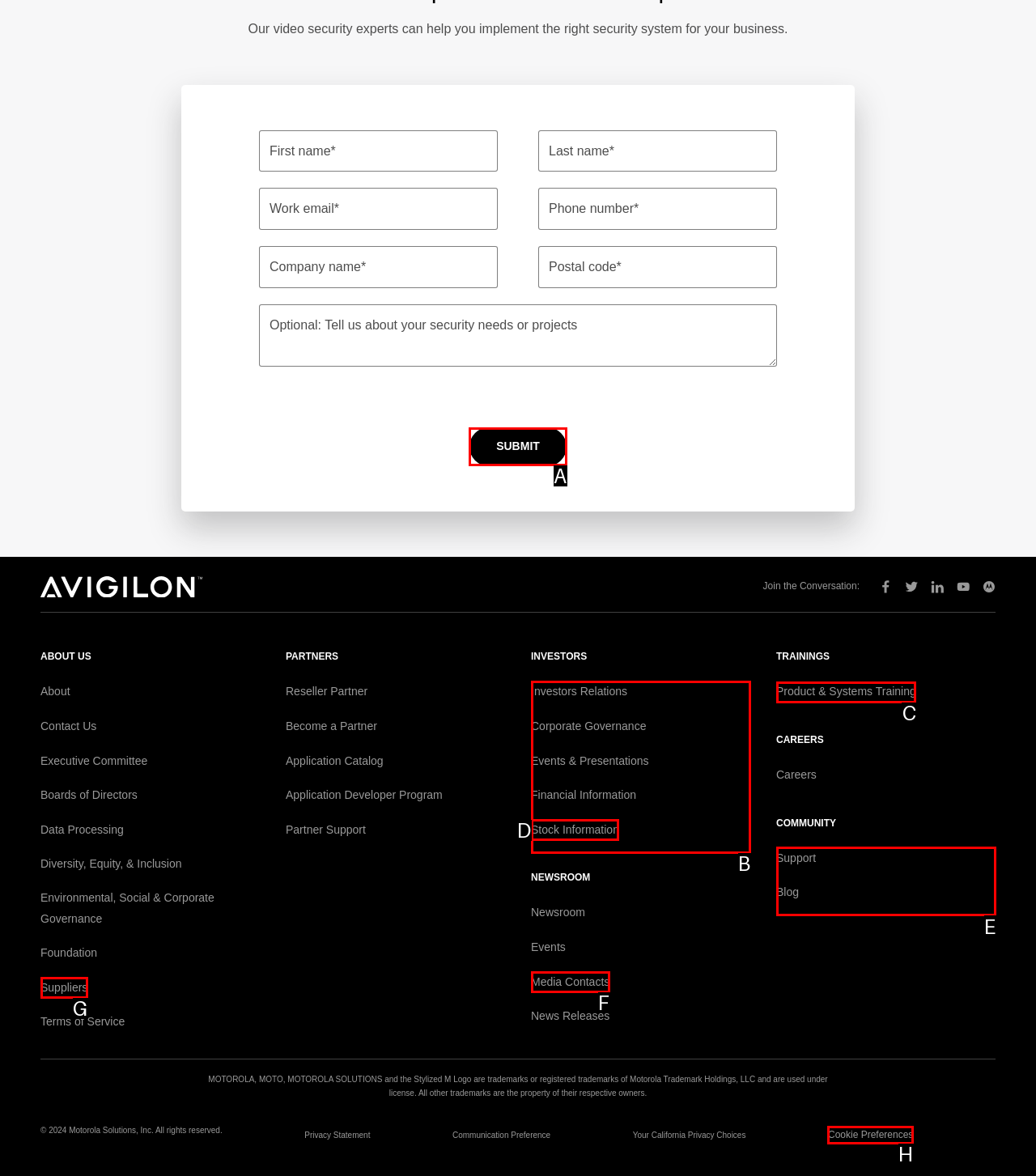Indicate which lettered UI element to click to fulfill the following task: Submit the form
Provide the letter of the correct option.

A